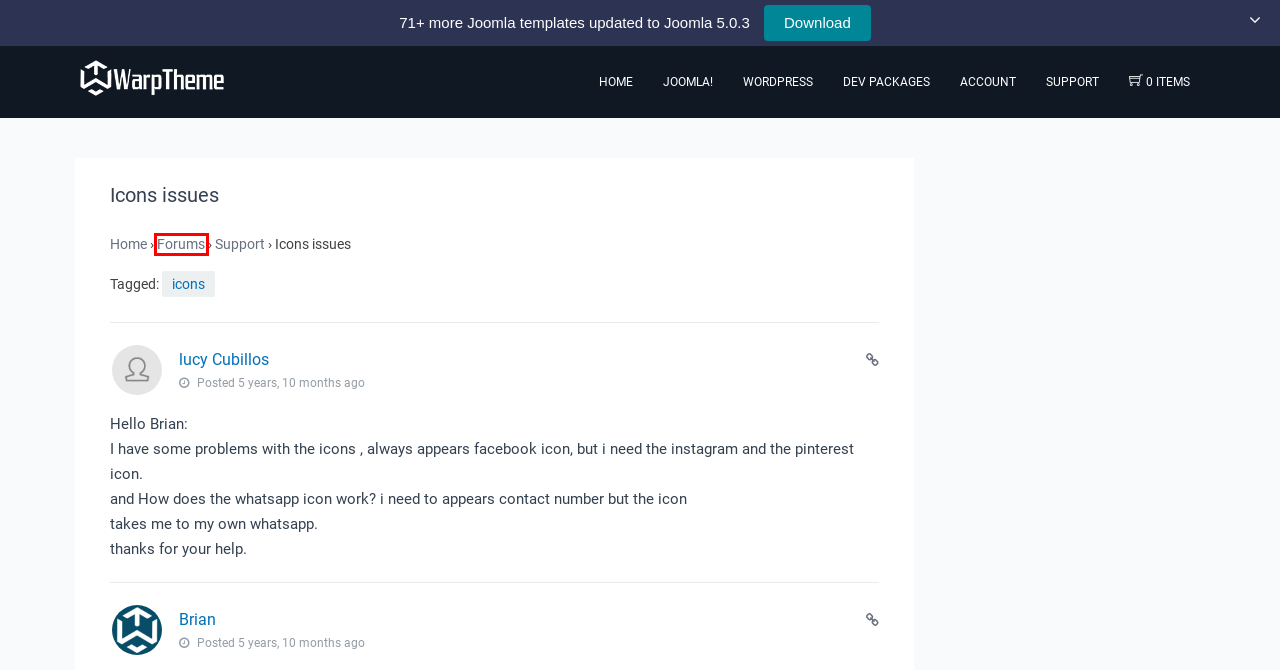Analyze the screenshot of a webpage featuring a red rectangle around an element. Pick the description that best fits the new webpage after interacting with the element inside the red bounding box. Here are the candidates:
A. Responsive Free Joomla Templates and Premium Joomla Templates
B. icons Archives • WarpTheme
C. Free Wordpress Themes and Premium WordPress Themes
D. Forums Archive • WarpTheme
E. WarpTheme
F. Support • WarpTheme
G. WarpTheme supports and discussions forum
H. Free Joomla Template and Free Wordpress Theme

D